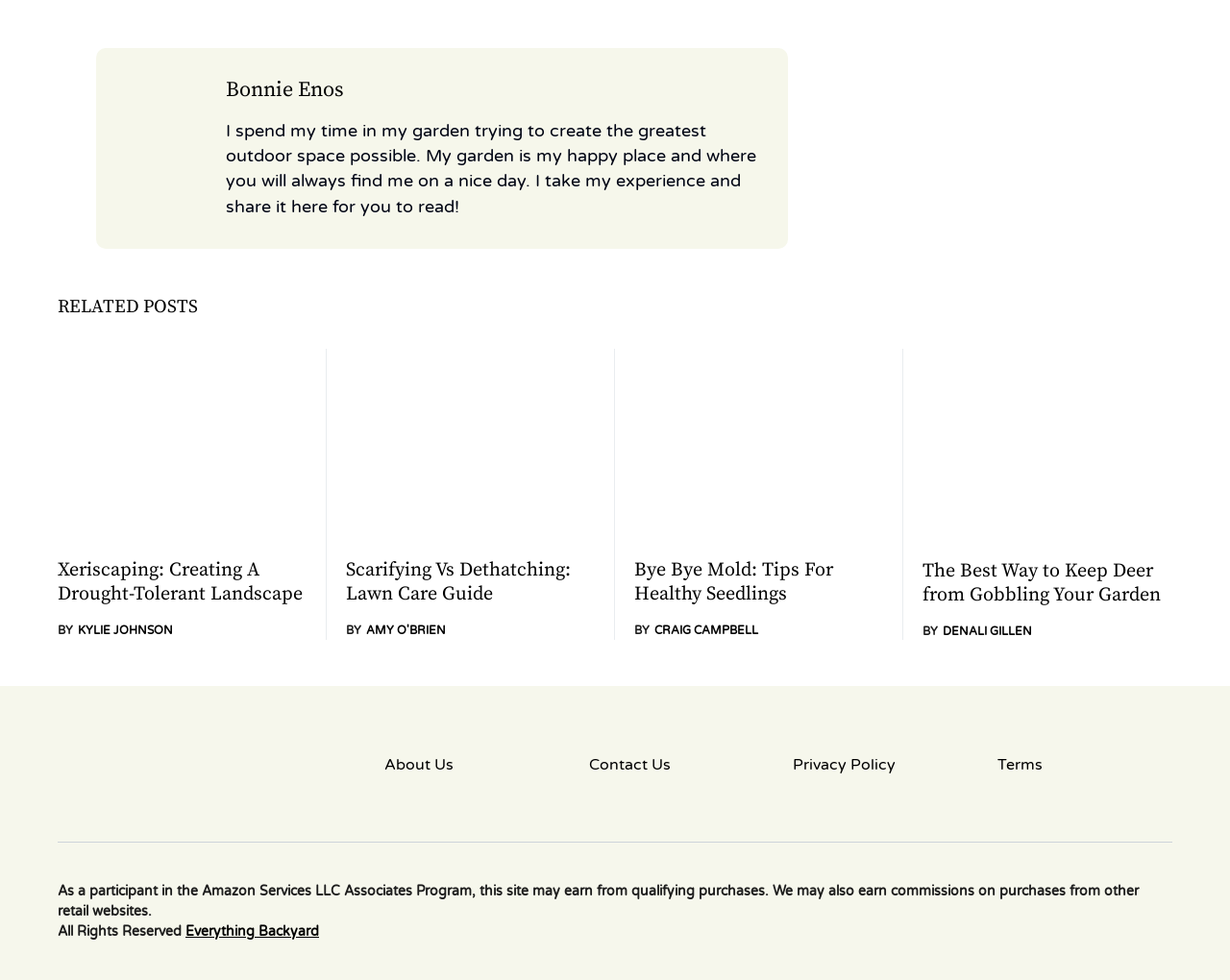Please specify the bounding box coordinates of the area that should be clicked to accomplish the following instruction: "Learn how to keep deer from eating your garden". The coordinates should consist of four float numbers between 0 and 1, i.e., [left, top, right, bottom].

[0.75, 0.571, 0.953, 0.62]